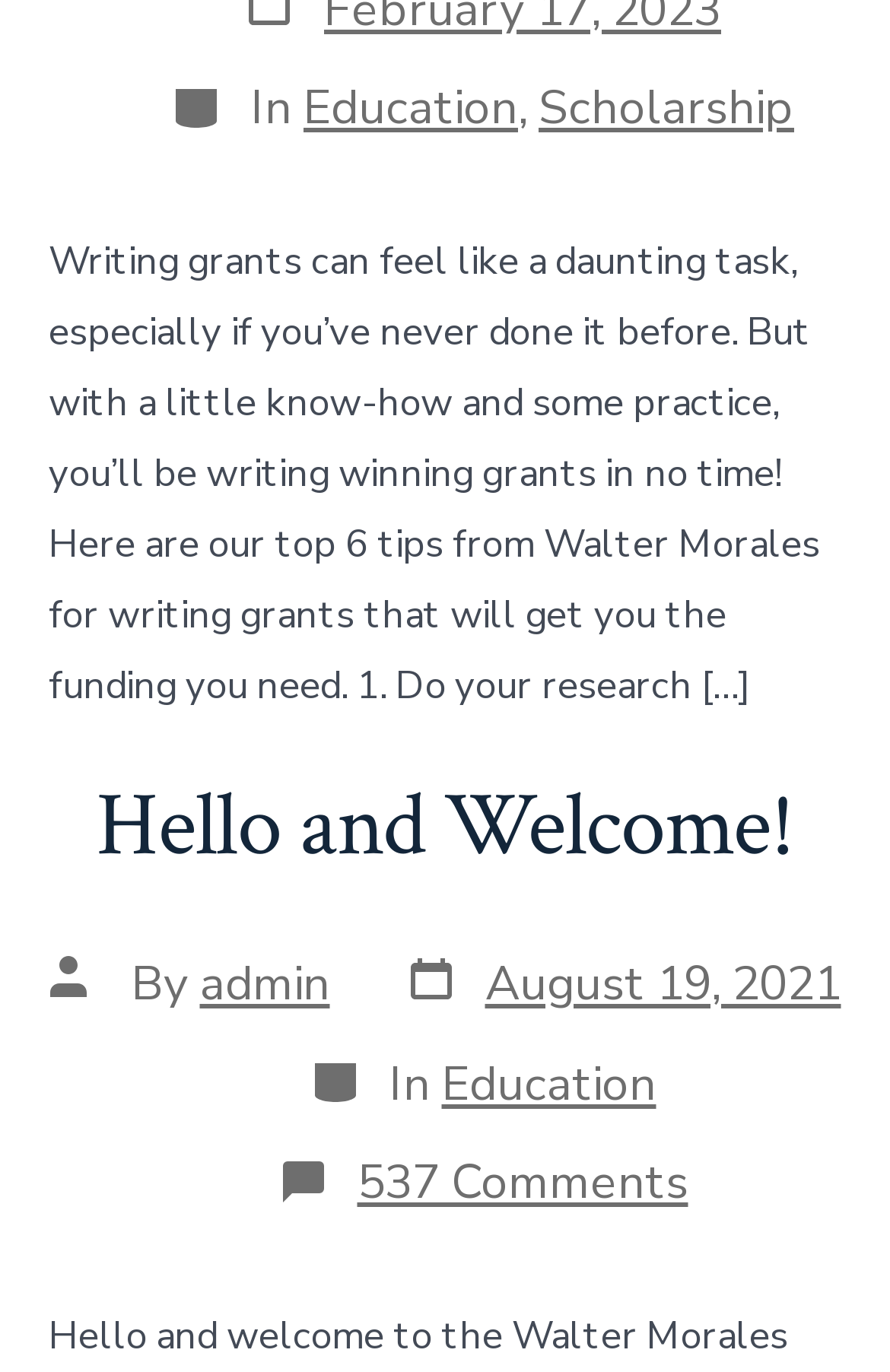Who is the author of the article?
Look at the image and respond to the question as thoroughly as possible.

The author of the article can be determined by looking at the text 'Post author' followed by a link 'admin' which indicates that the author of the article is admin.